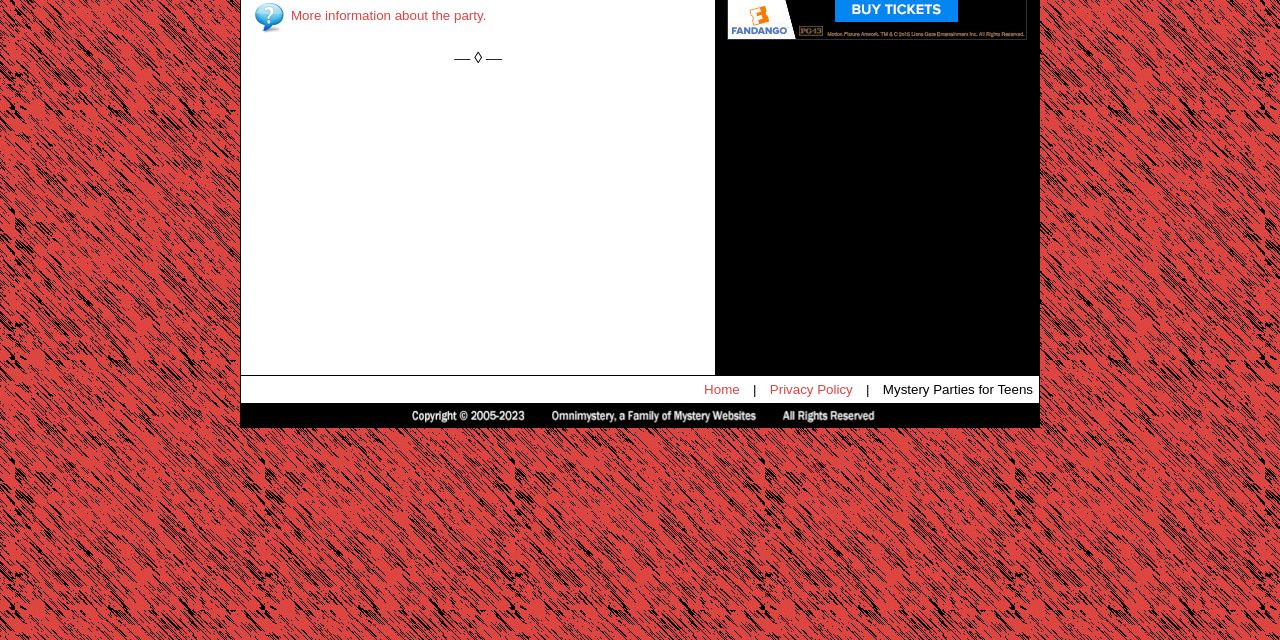Extract the bounding box coordinates for the HTML element that matches this description: "aria-label="Advertisement" name="aswift_0" title="Advertisement"". The coordinates should be four float numbers between 0 and 1, i.e., [left, top, right, bottom].

[0.242, 0.129, 0.505, 0.566]